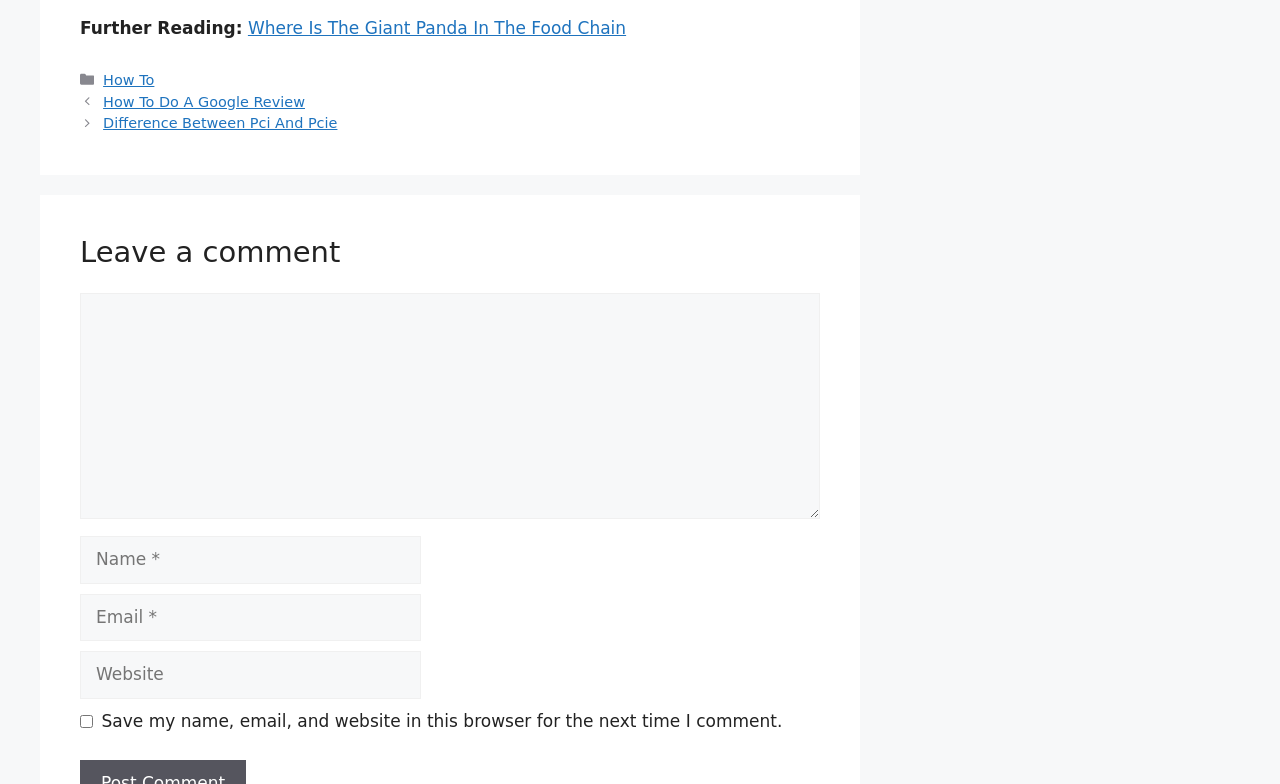Locate the bounding box coordinates of the clickable area to execute the instruction: "Enter a comment". Provide the coordinates as four float numbers between 0 and 1, represented as [left, top, right, bottom].

[0.062, 0.373, 0.641, 0.662]